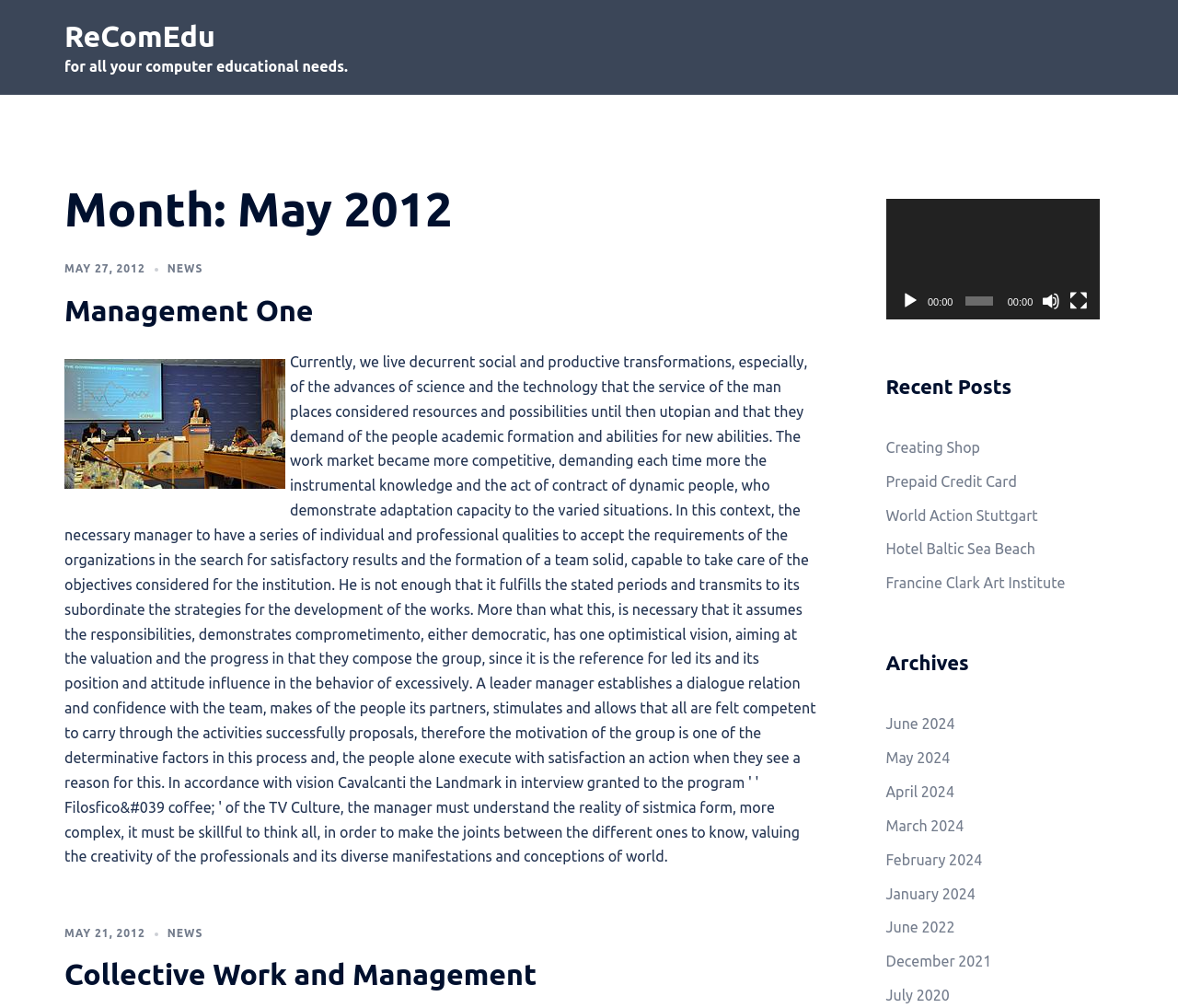Given the element description, predict the bounding box coordinates in the format (top-left x, top-left y, bottom-right x, bottom-right y). Make sure all values are between 0 and 1. Here is the element description: May 27, 2012June 5, 2012

[0.055, 0.261, 0.123, 0.273]